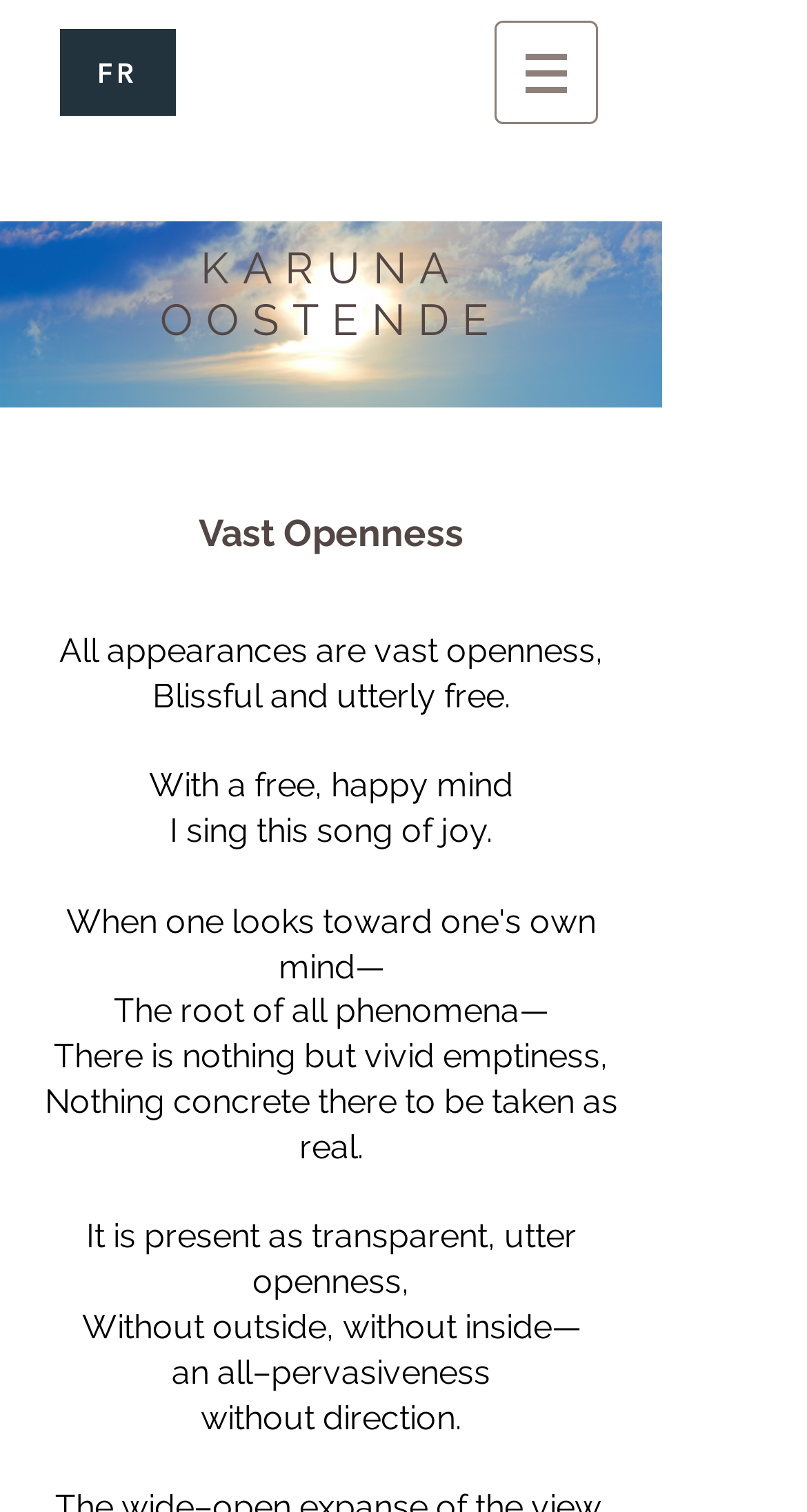Ascertain the bounding box coordinates for the UI element detailed here: "FR". The coordinates should be provided as [left, top, right, bottom] with each value being a float between 0 and 1.

[0.074, 0.019, 0.218, 0.077]